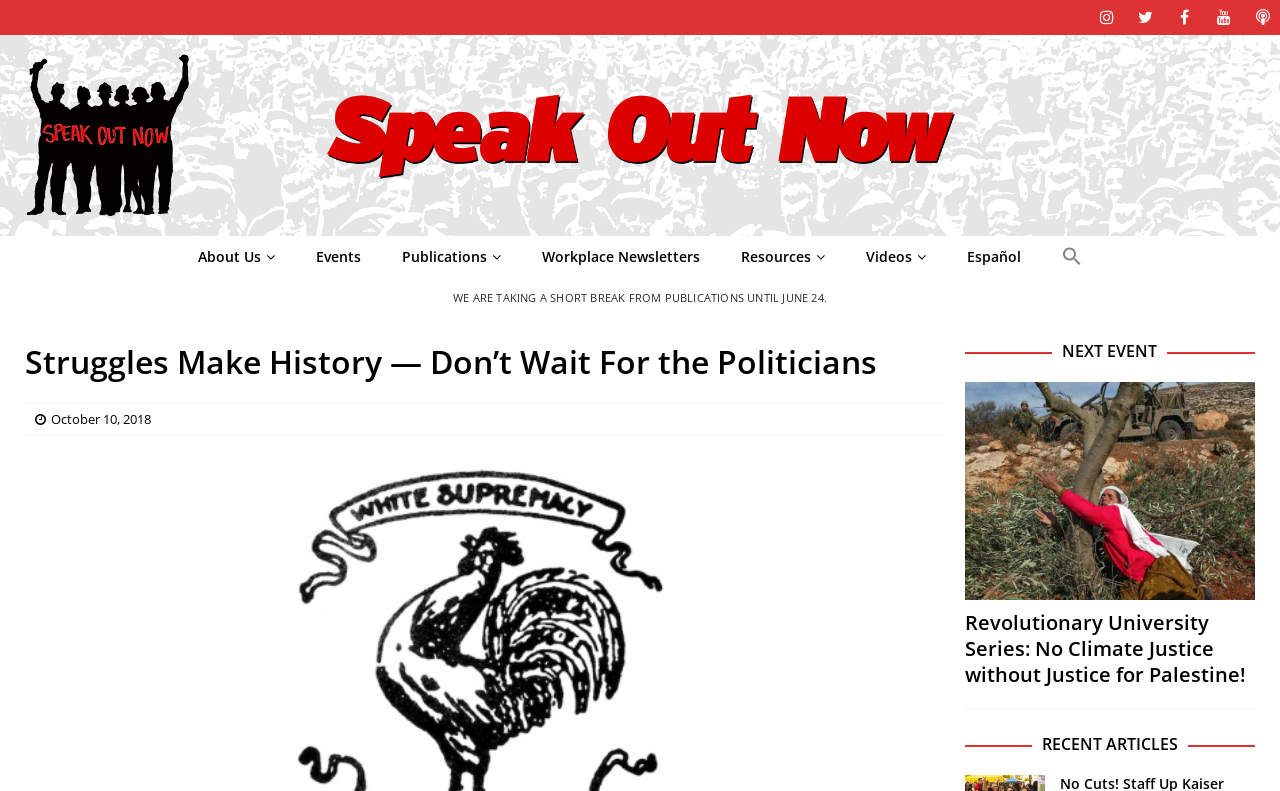Please identify the bounding box coordinates of the element I should click to complete this instruction: 'Read About Us'. The coordinates should be given as four float numbers between 0 and 1, like this: [left, top, right, bottom].

[0.155, 0.313, 0.204, 0.337]